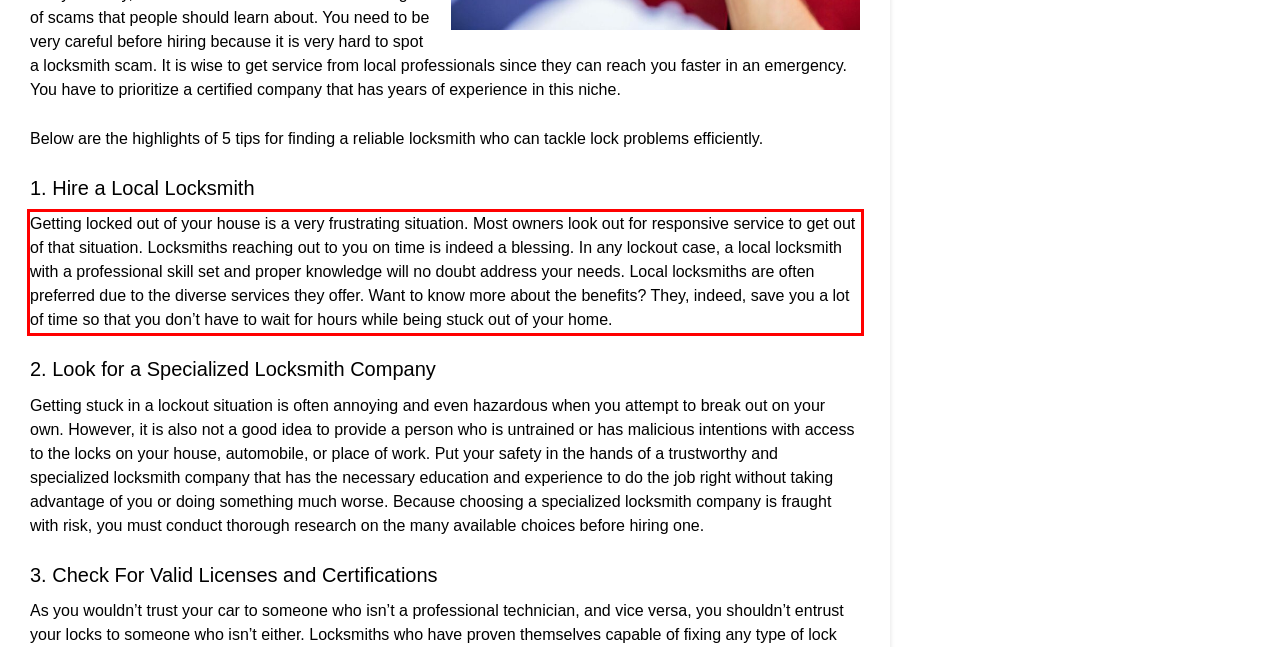Review the screenshot of the webpage and recognize the text inside the red rectangle bounding box. Provide the extracted text content.

Getting locked out of your house is a very frustrating situation. Most owners look out for responsive service to get out of that situation. Locksmiths reaching out to you on time is indeed a blessing. In any lockout case, a local locksmith with a professional skill set and proper knowledge will no doubt address your needs. Local locksmiths are often preferred due to the diverse services they offer. Want to know more about the benefits? They, indeed, save you a lot of time so that you don’t have to wait for hours while being stuck out of your home.